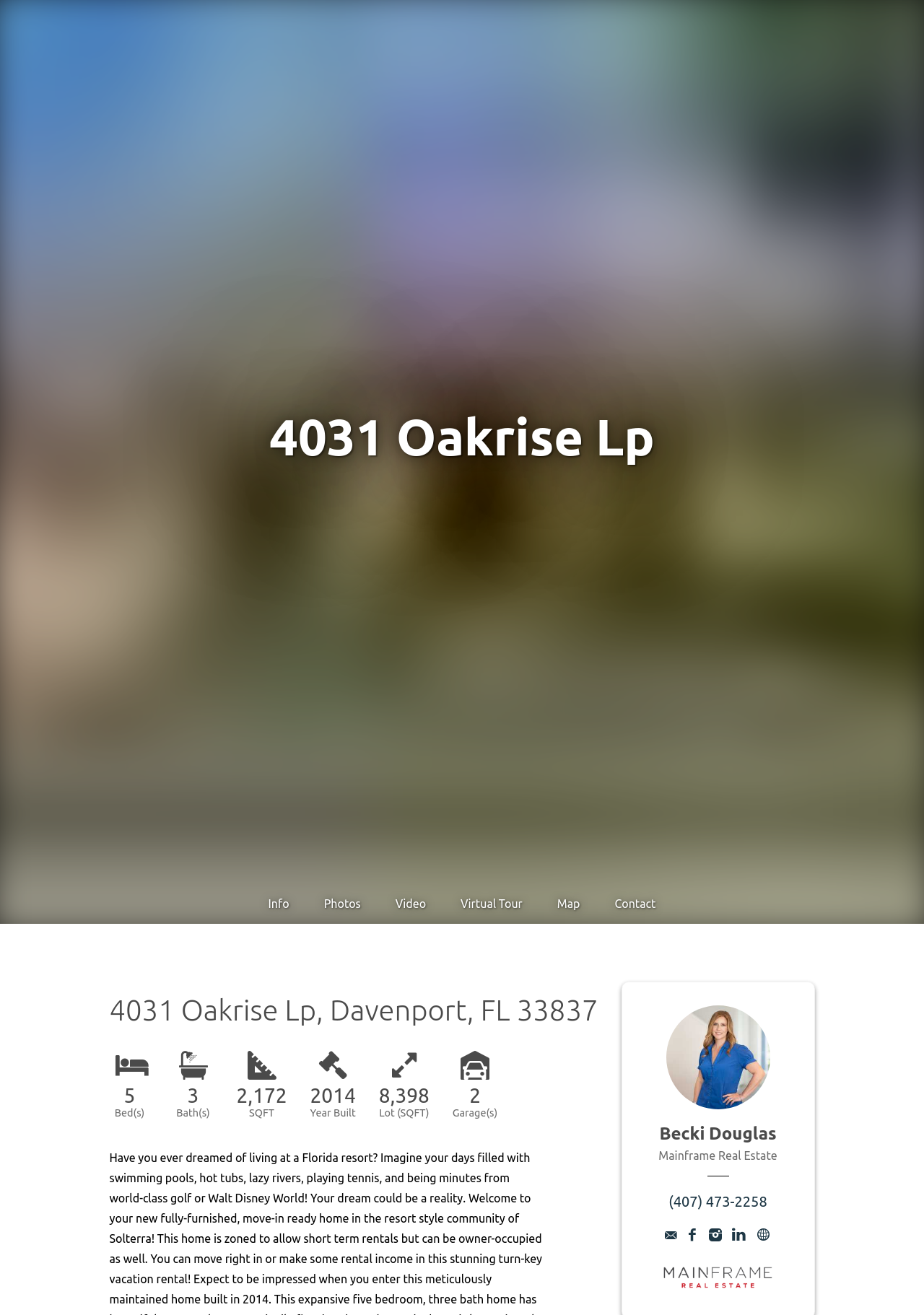Use the details in the image to answer the question thoroughly: 
How many bedrooms does the property have?

I looked at the StaticText elements and found 'Bed(s)' at [0.124, 0.842, 0.156, 0.851] coordinates, but there is no specific number provided.